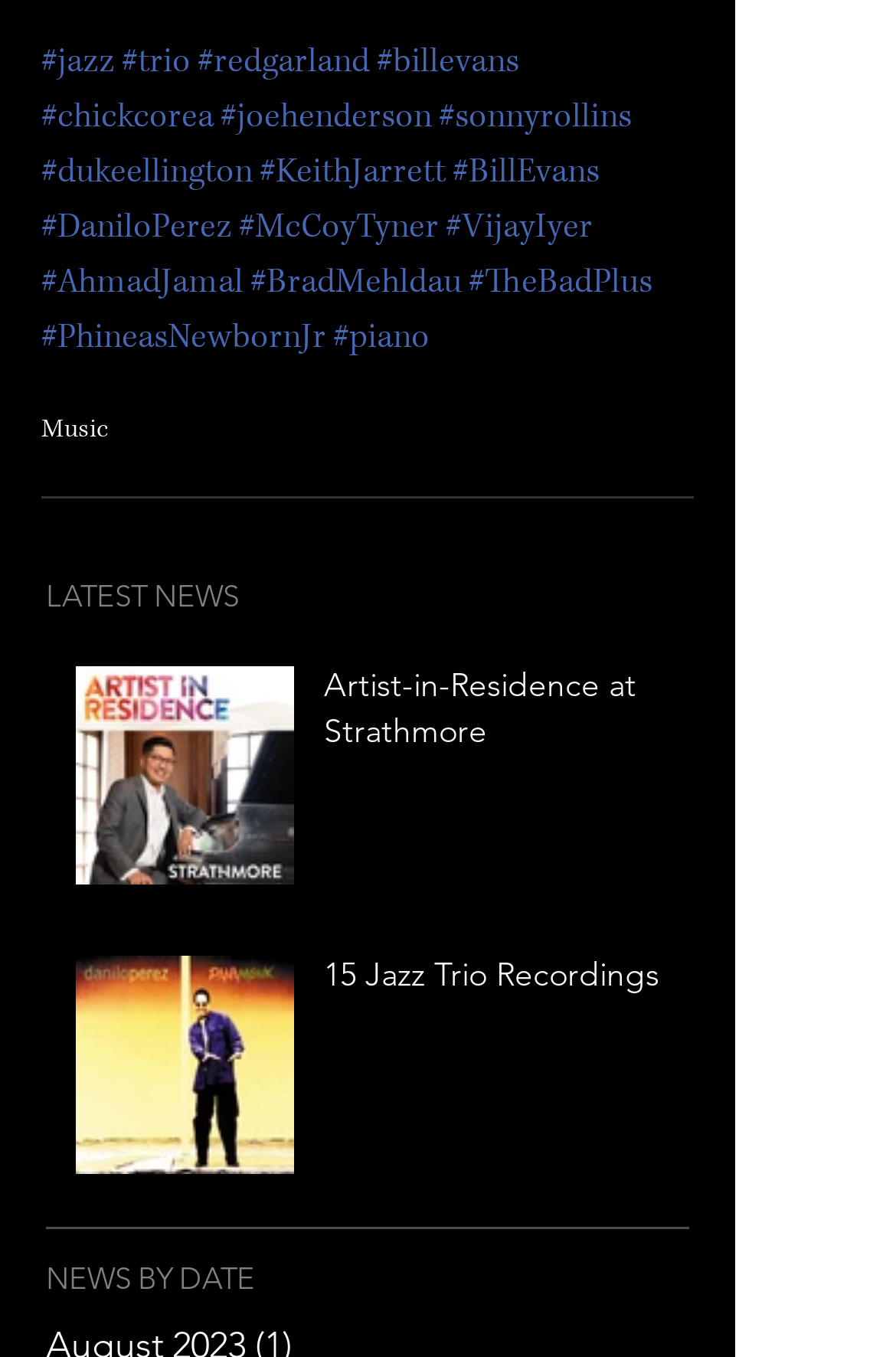Identify the bounding box coordinates for the UI element described as: "Jetski Rental Dubai". The coordinates should be provided as four floats between 0 and 1: [left, top, right, bottom].

None